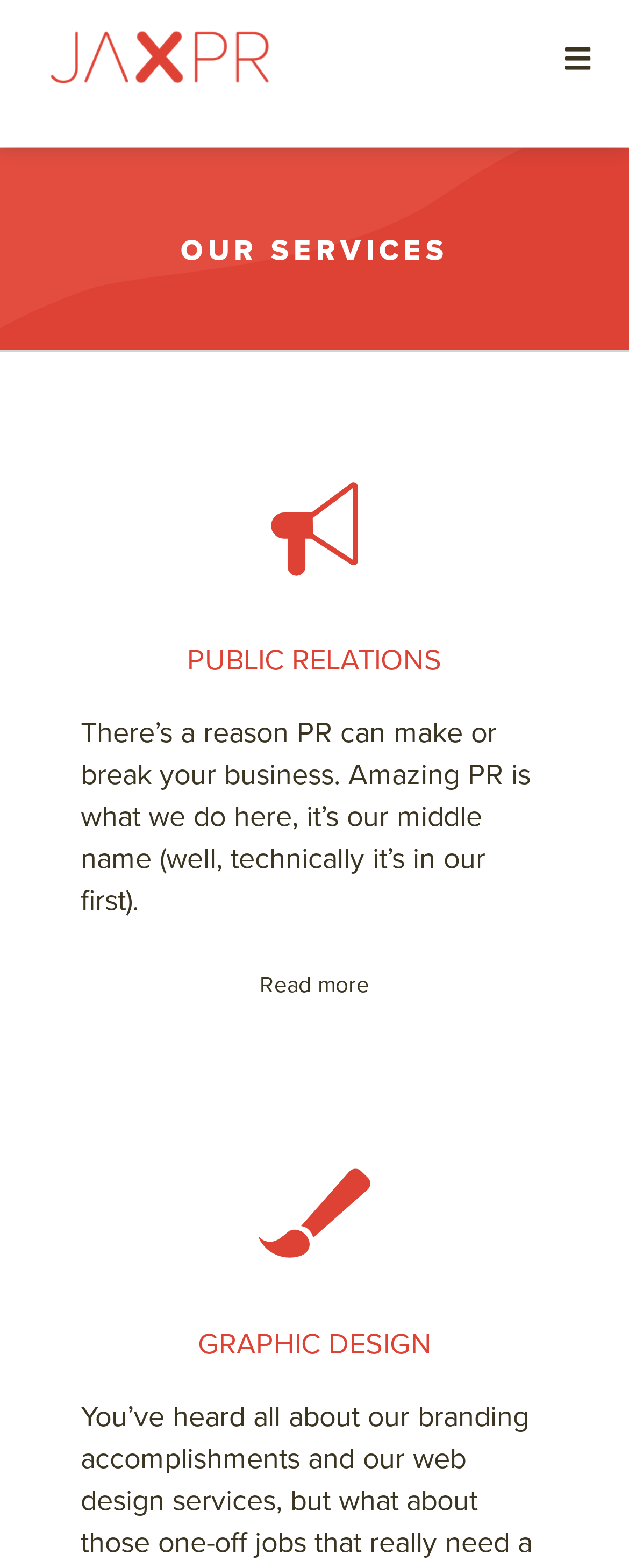Given the element description Get in touch, identify the bounding box coordinates for the UI element on the webpage screenshot. The format should be (top-left x, top-left y, bottom-right x, bottom-right y), with values between 0 and 1.

[0.0, 0.244, 1.0, 0.301]